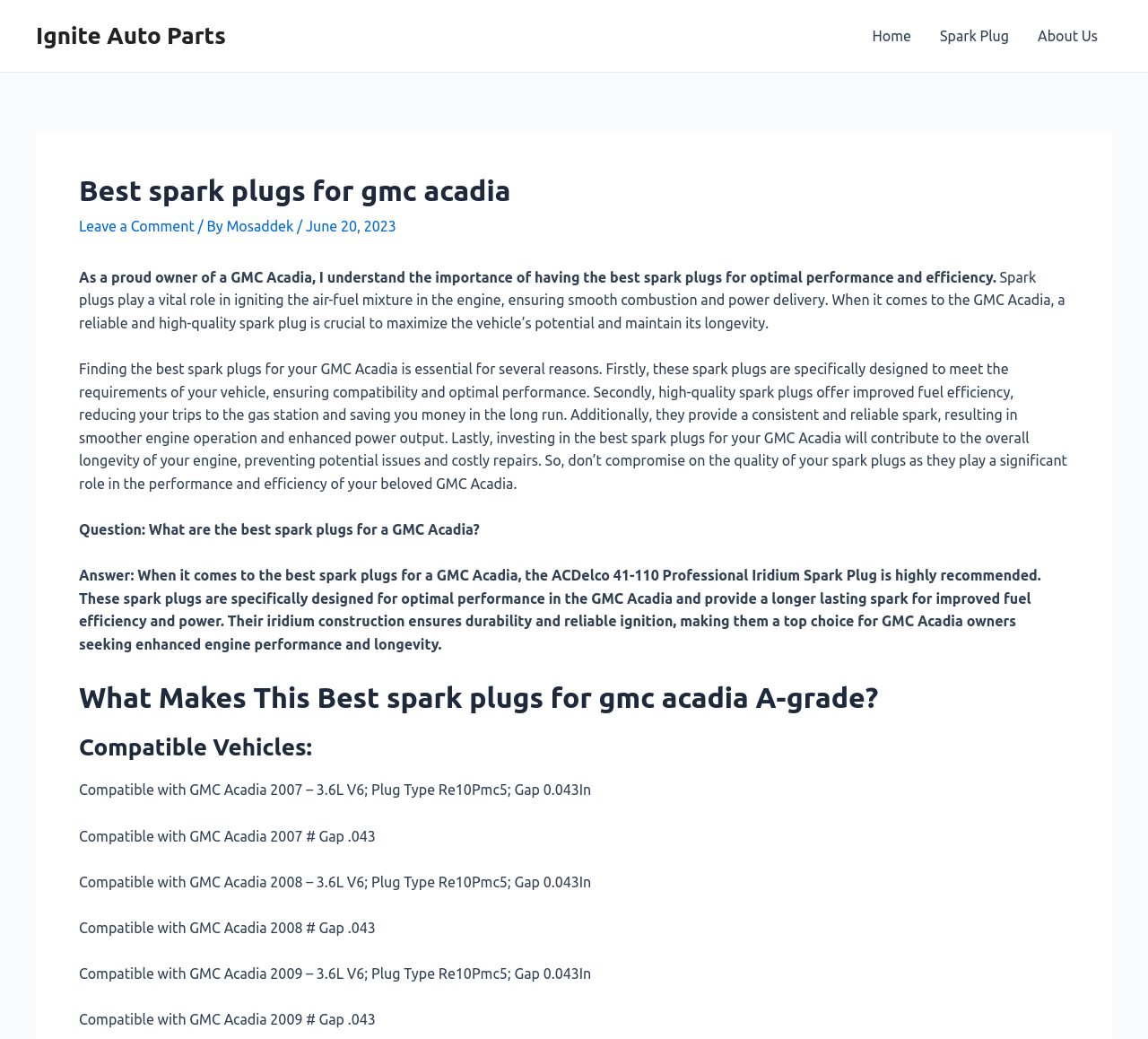Locate the bounding box of the UI element with the following description: "Mosaddek".

[0.197, 0.21, 0.259, 0.226]